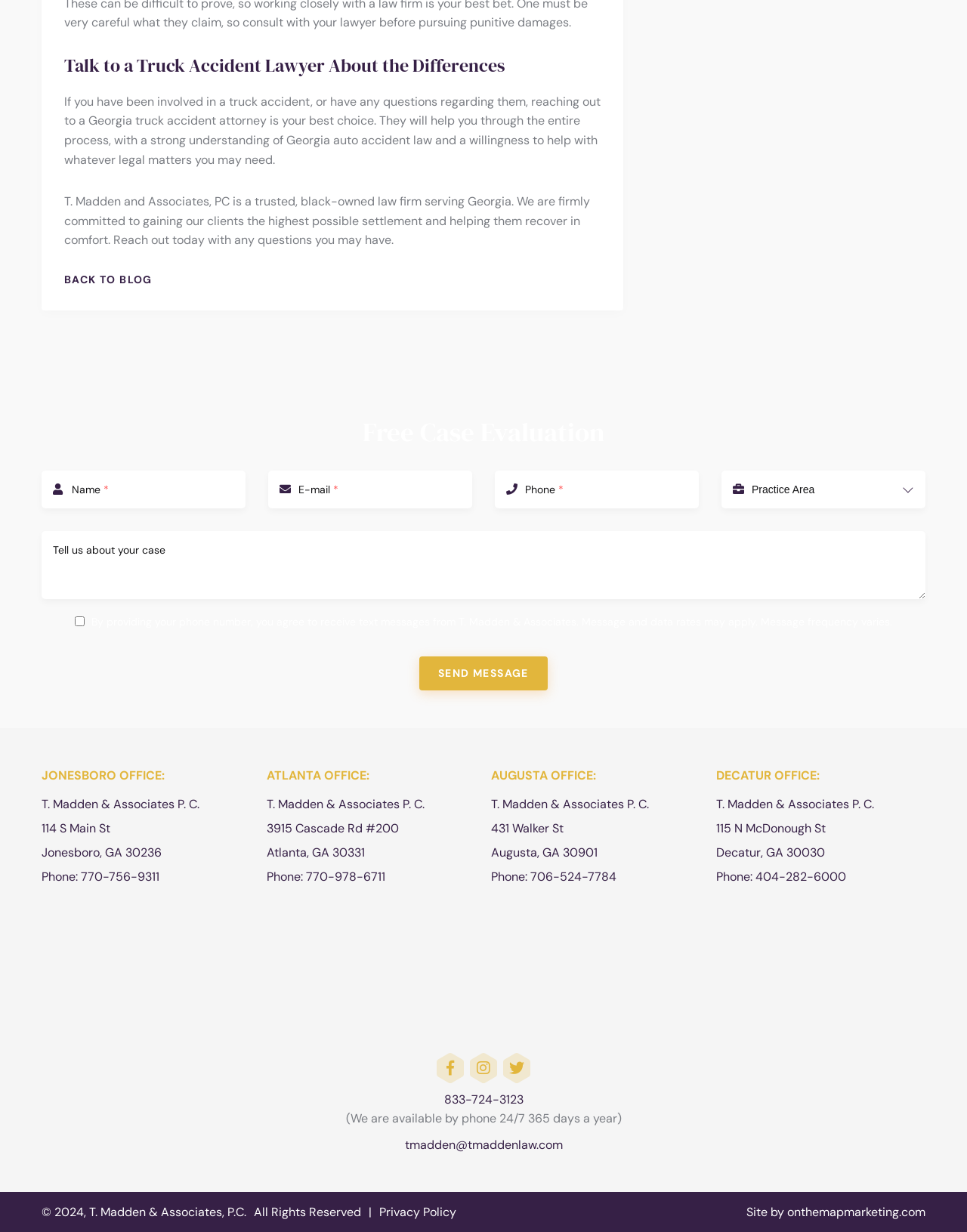Can you determine the bounding box coordinates of the area that needs to be clicked to fulfill the following instruction: "Click the 'BACK TO BLOG' link"?

[0.066, 0.221, 0.158, 0.233]